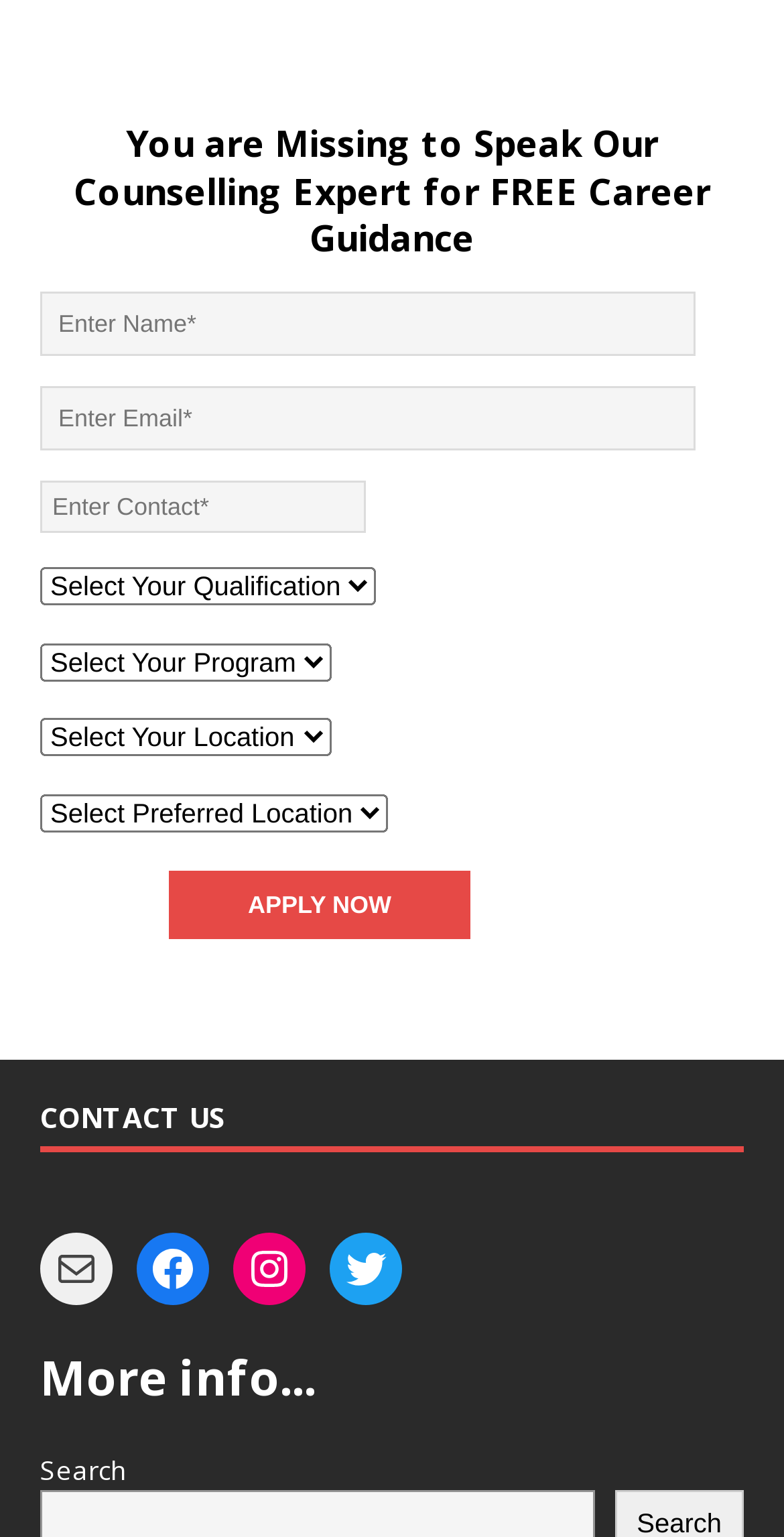Please answer the following question using a single word or phrase: 
How many input fields are required to apply for career guidance?

3